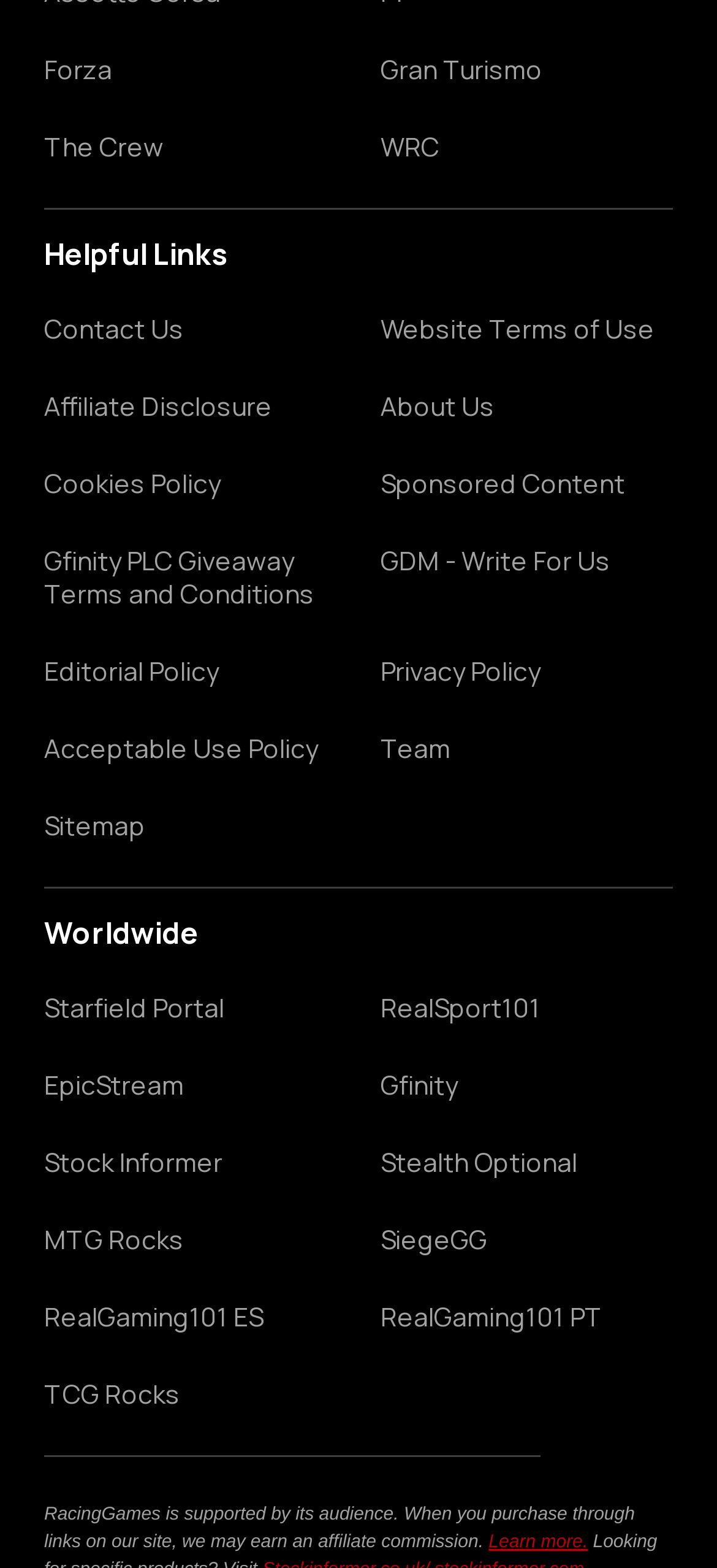Pinpoint the bounding box coordinates of the element to be clicked to execute the instruction: "Learn more about affiliate commission".

[0.681, 0.975, 0.82, 0.992]